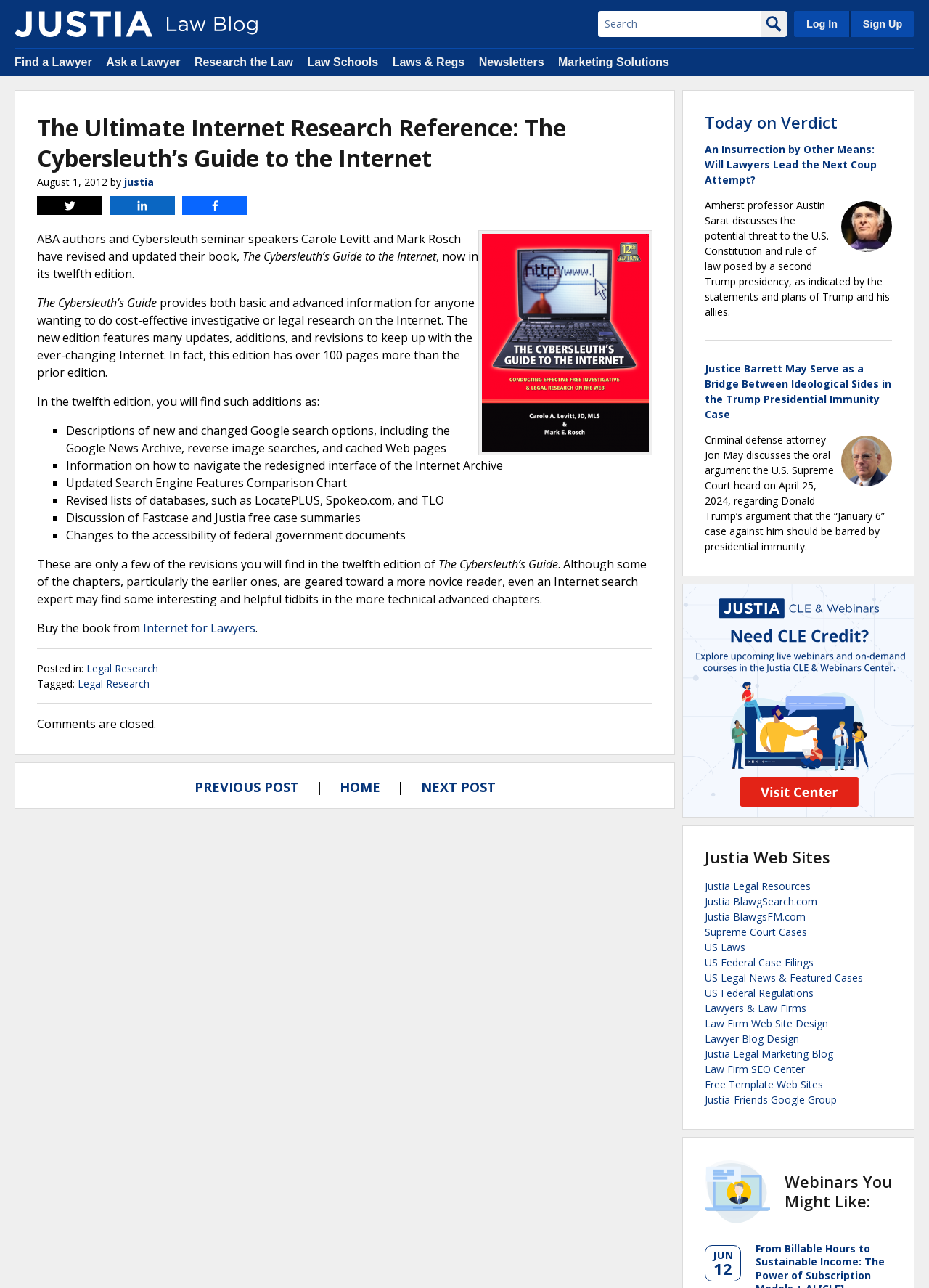Utilize the information from the image to answer the question in detail:
What is the purpose of the book?

The question can be answered by reading the text below the heading, which states that the book 'provides both basic and advanced information for anyone wanting to do cost-effective investigative or legal research on the Internet'.